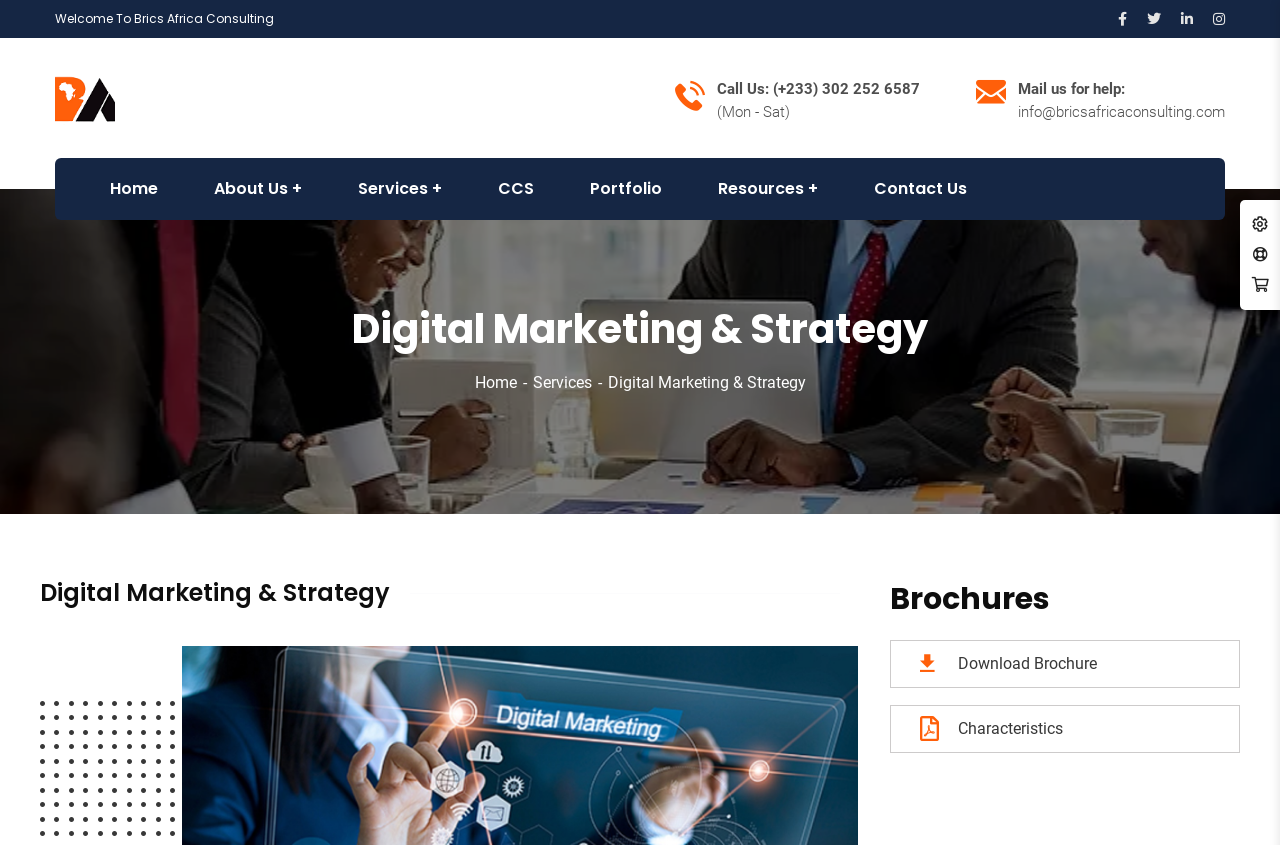Find the bounding box coordinates for the area you need to click to carry out the instruction: "Search for something". The coordinates should be four float numbers between 0 and 1, indicated as [left, top, right, bottom].

None